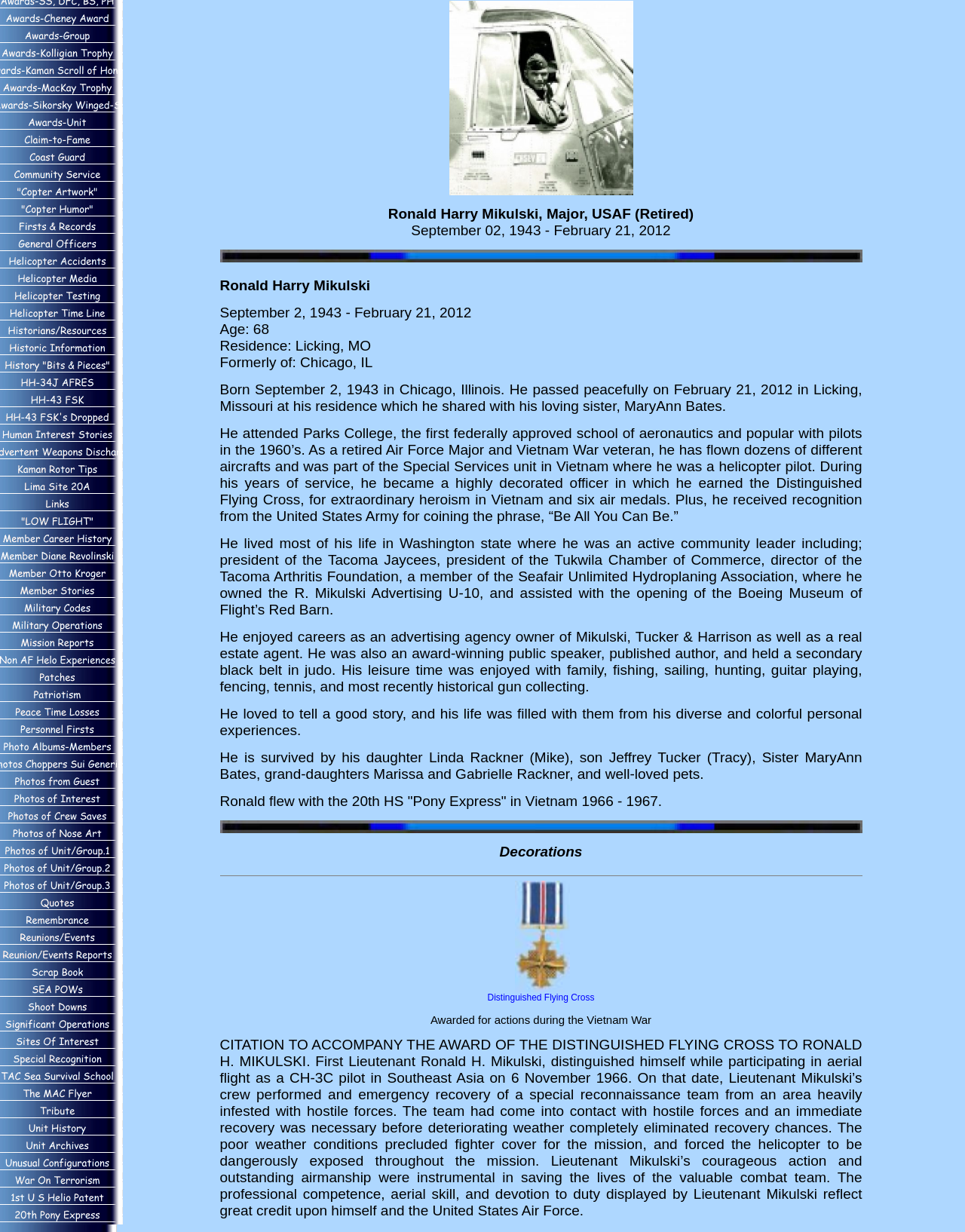Please determine the bounding box of the UI element that matches this description: Back to Top. The coordinates should be given as (top-left x, top-left y, bottom-right x, bottom-right y), with all values between 0 and 1.

None